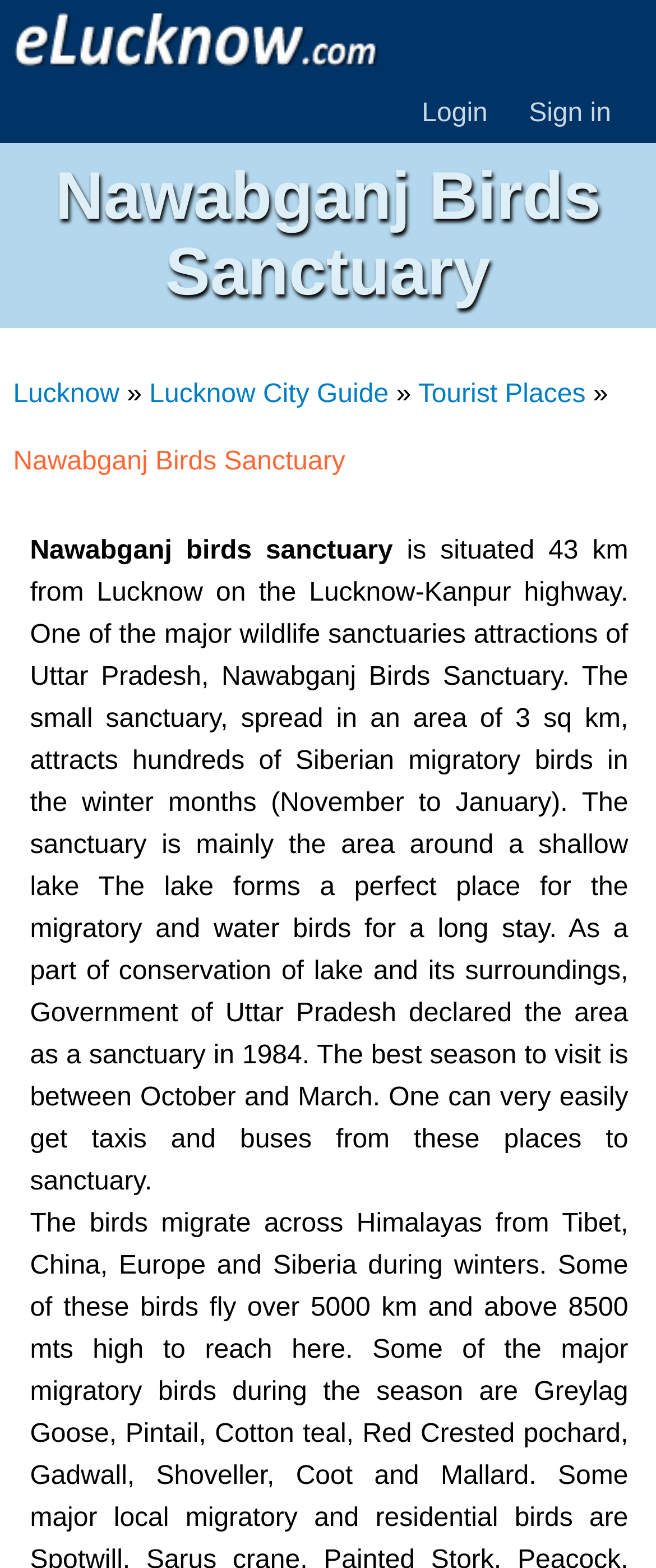Kindly respond to the following question with a single word or a brief phrase: 
When do Siberian migratory birds visit the sanctuary?

Winter months